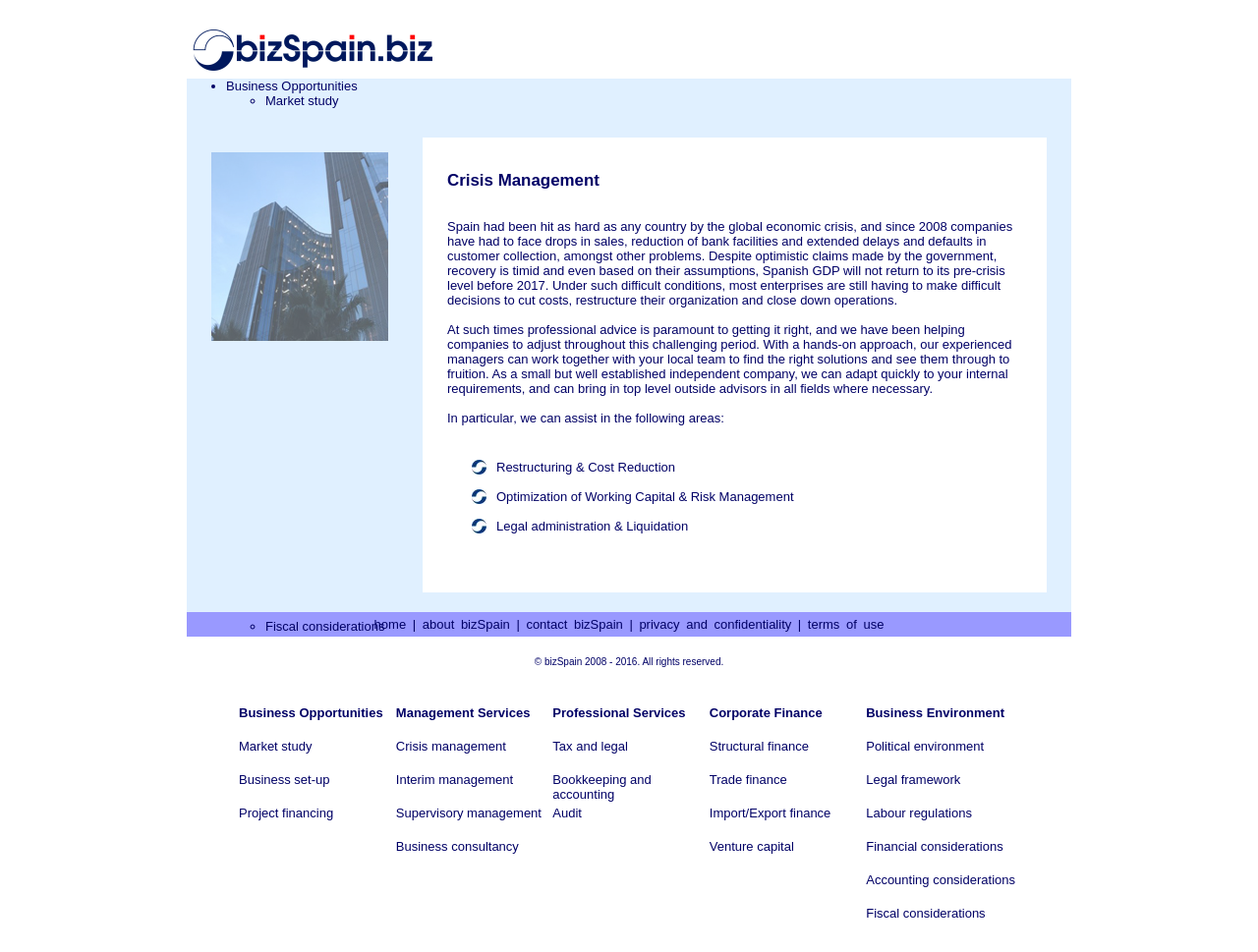Answer the question in a single word or phrase:
What is the current economic situation in Spain?

Difficult